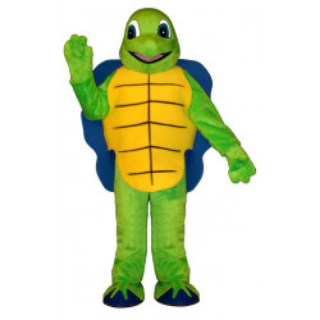What type of events is the turtle mascot costume suitable for?
Refer to the image and provide a detailed answer to the question.

The turtle mascot costume is suitable for events like children's parties, sporting events, or themed gatherings, as stated in the caption, which suggests that it is ideal for promoting fun and engagement at such events.